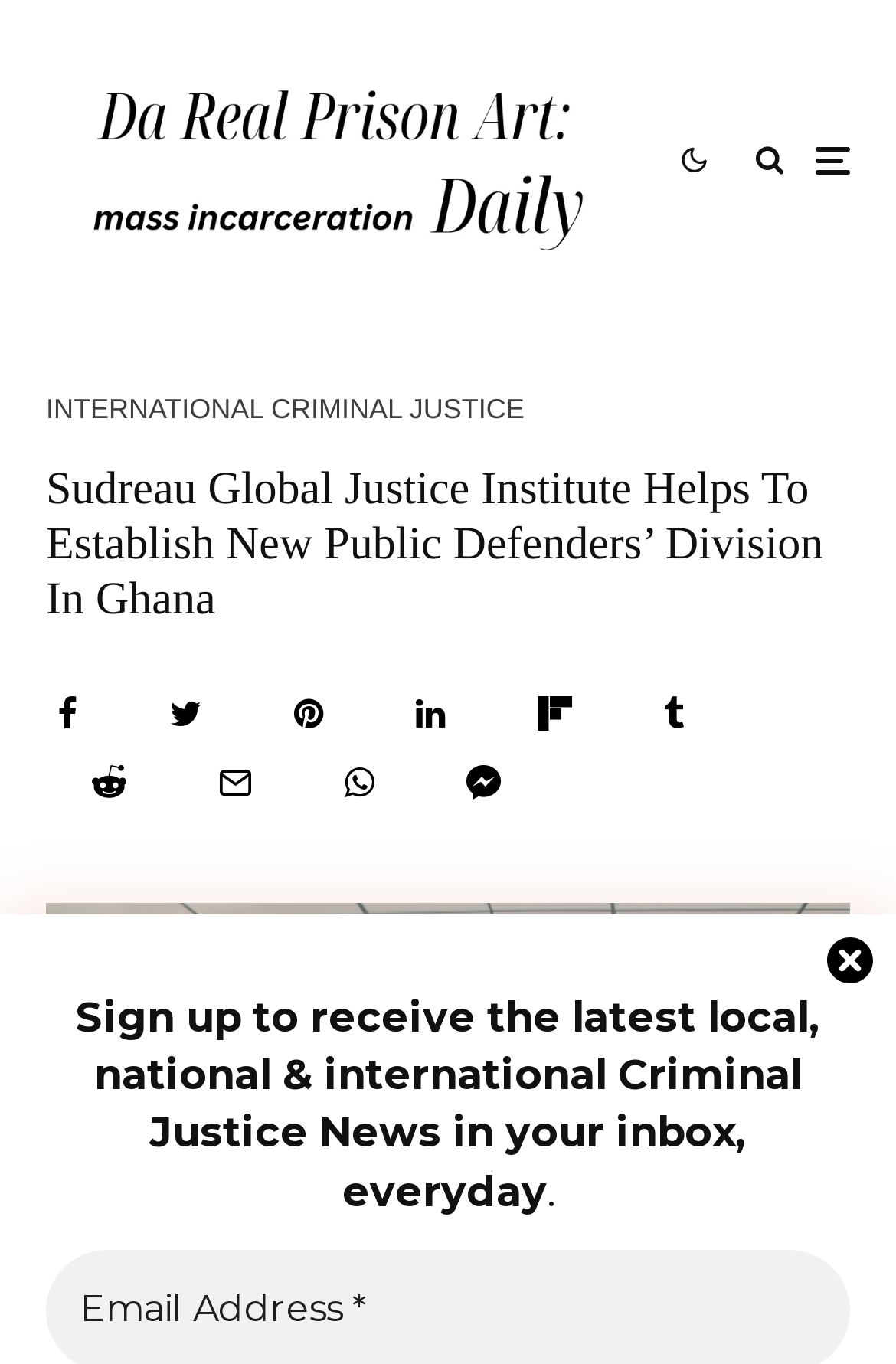Determine the bounding box coordinates of the clickable area required to perform the following instruction: "Close the popup". The coordinates should be represented as four float numbers between 0 and 1: [left, top, right, bottom].

[0.923, 0.688, 0.974, 0.722]